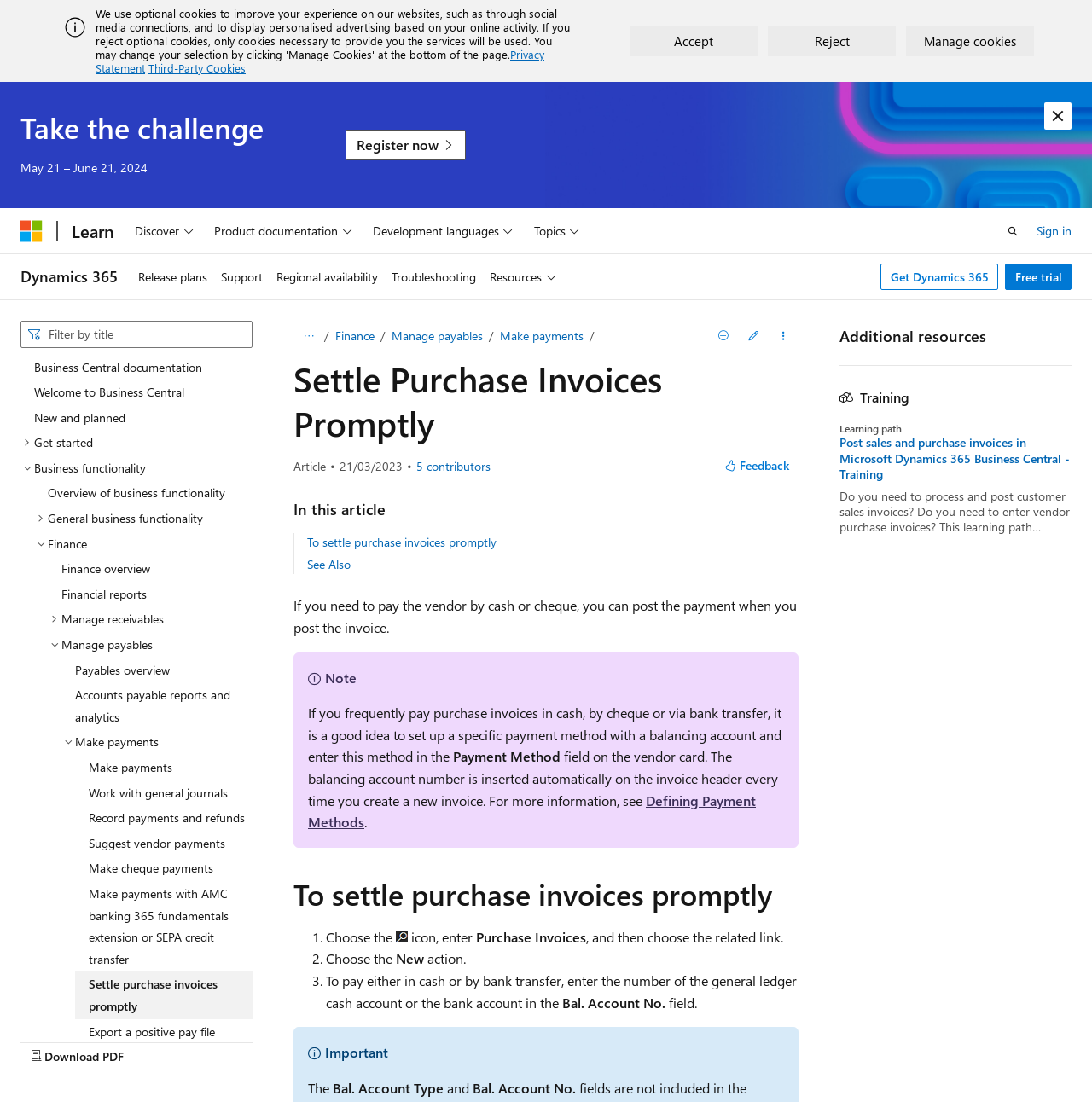Identify the bounding box coordinates for the element you need to click to achieve the following task: "Search for something". Provide the bounding box coordinates as four float numbers between 0 and 1, in the form [left, top, right, bottom].

[0.019, 0.291, 0.231, 0.315]